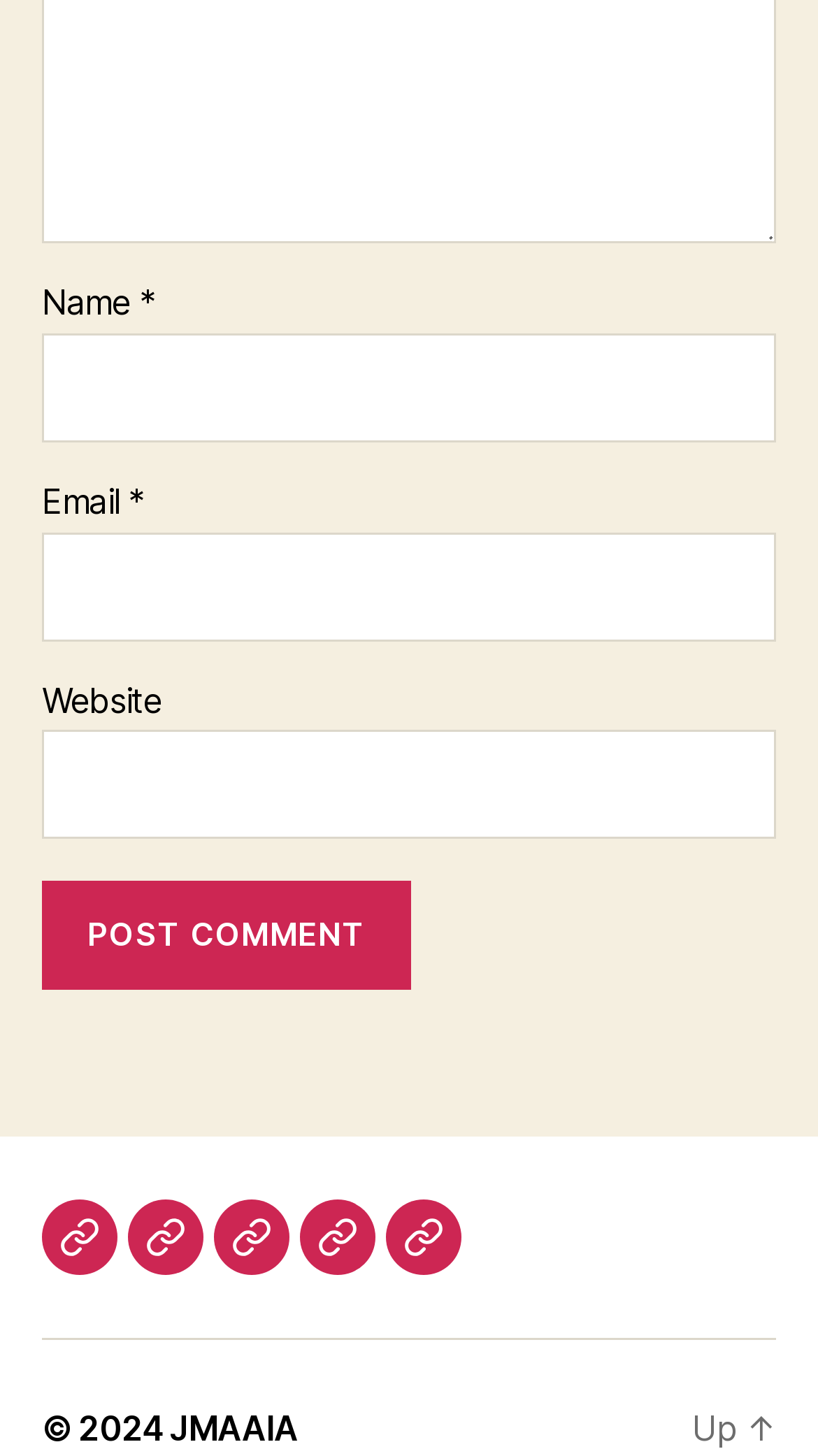Can you find the bounding box coordinates of the area I should click to execute the following instruction: "Search for something"?

None